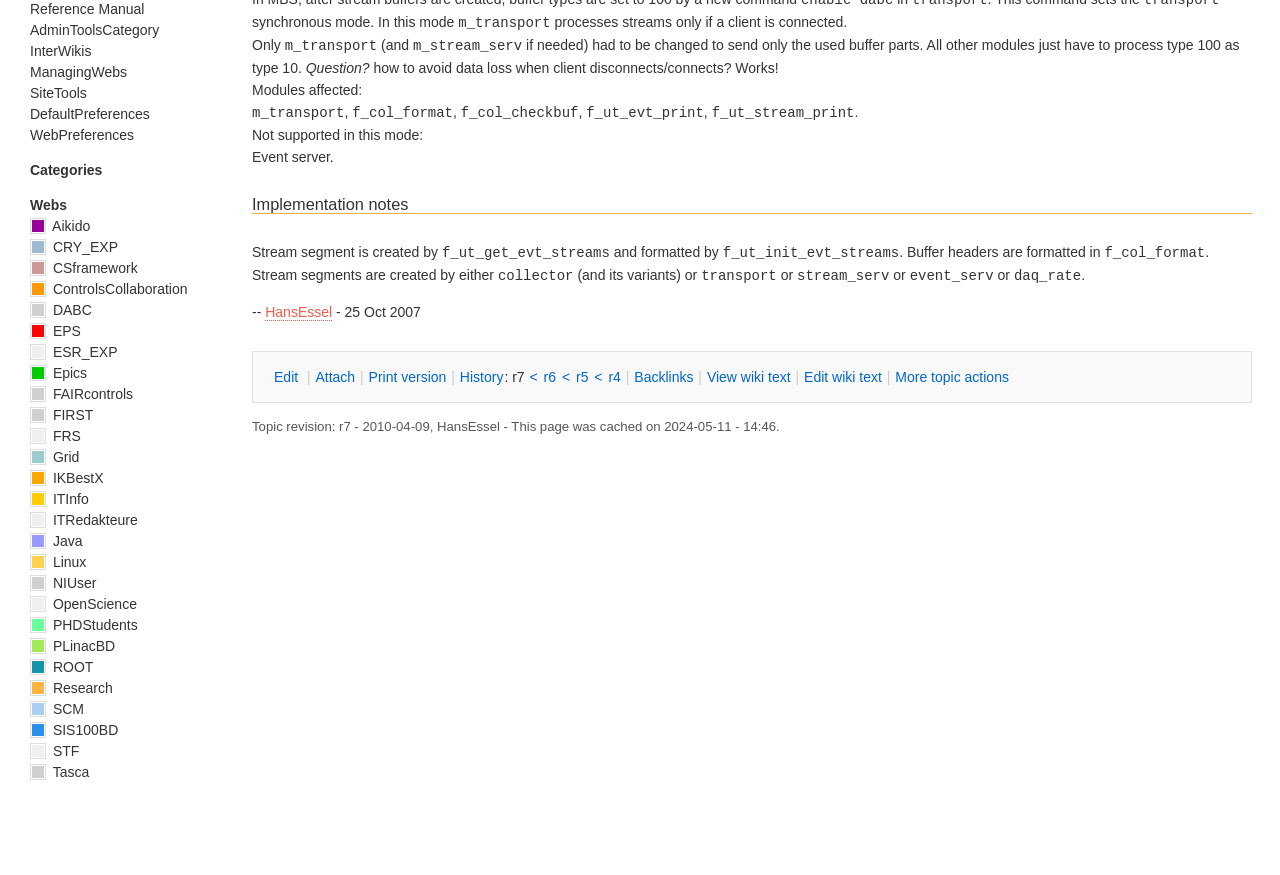Determine the bounding box of the UI component based on this description: "PLinacBD". The bounding box coordinates should be four float values between 0 and 1, i.e., [left, top, right, bottom].

[0.023, 0.729, 0.09, 0.747]